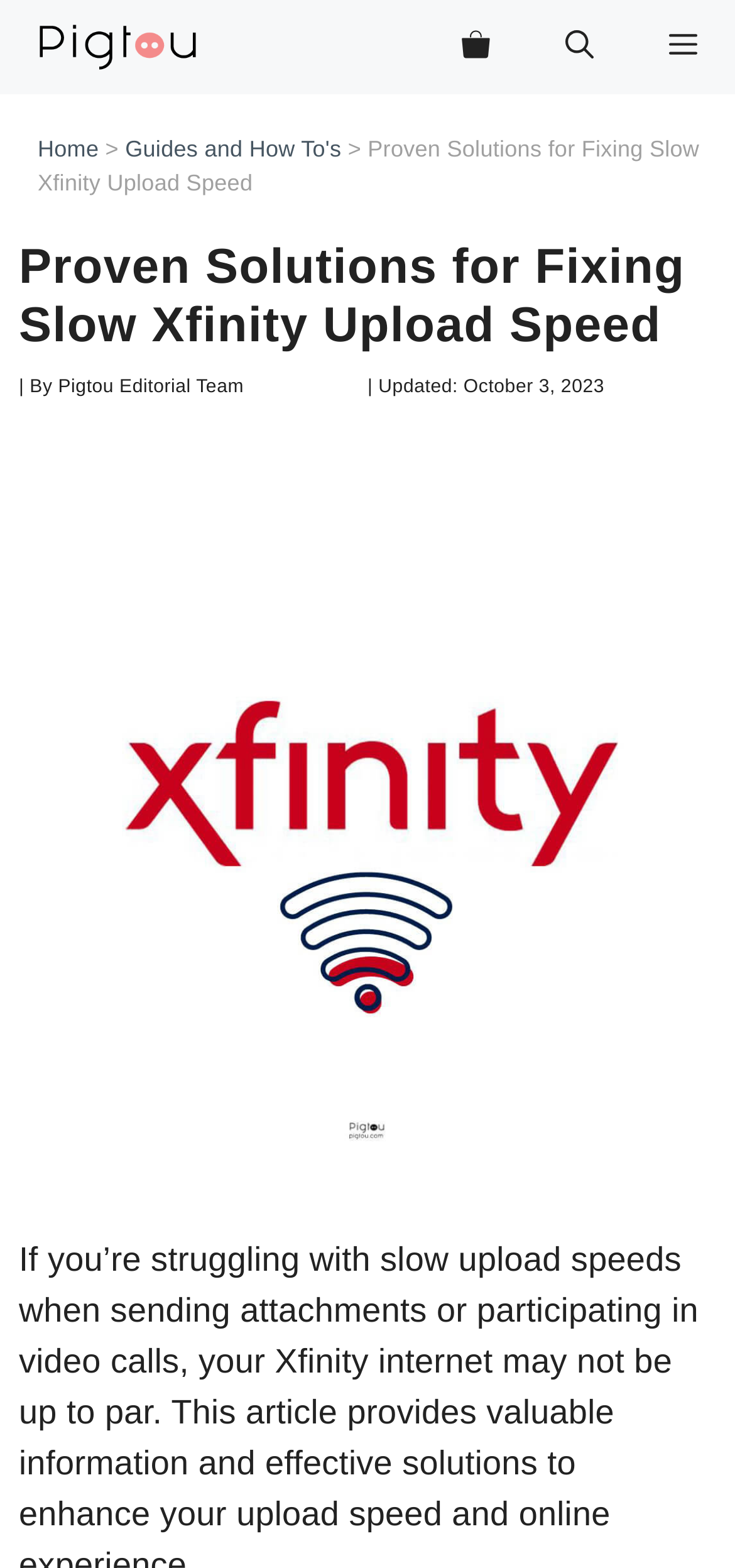Who is the author of the article?
Please provide a comprehensive answer based on the information in the image.

I found the author of the article by looking at the link 'Pigtou Editorial Team' below the heading, which credits the team as the author of the article.